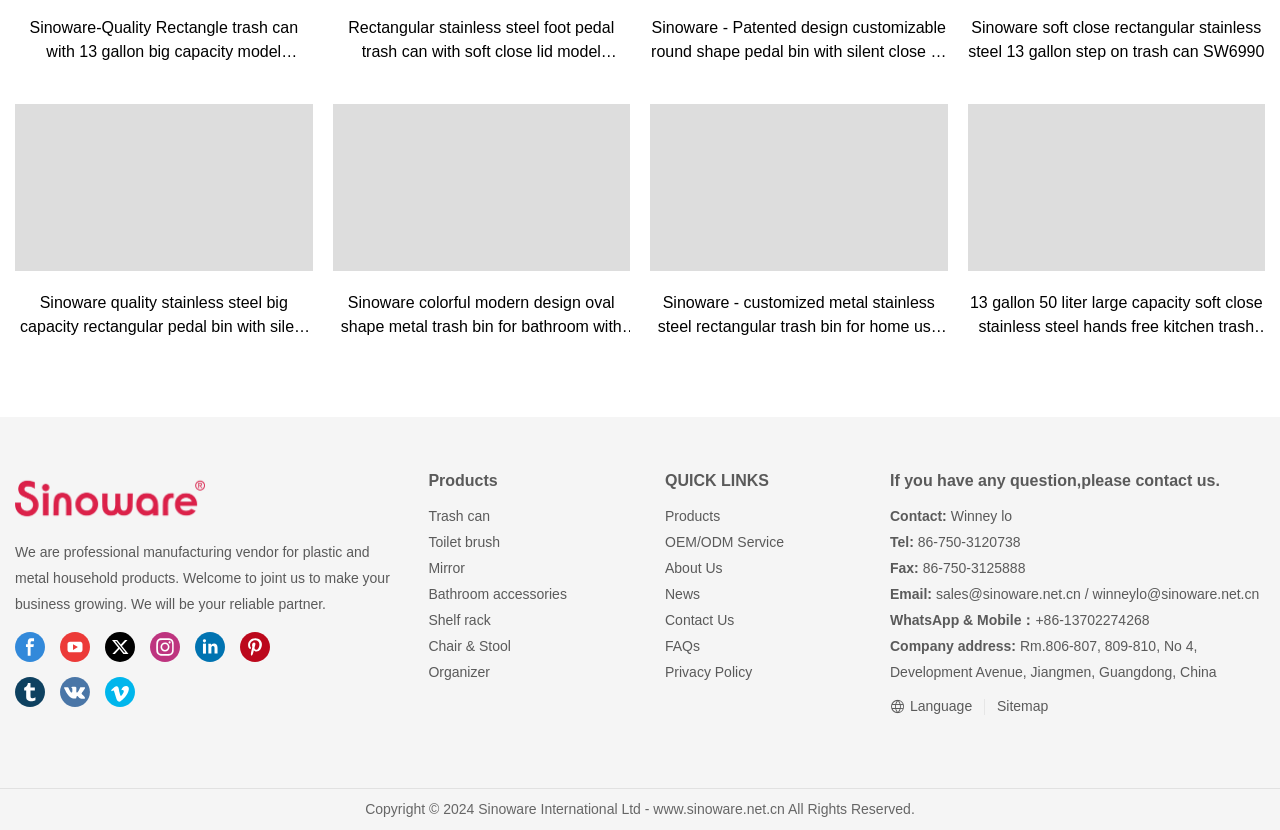Determine the bounding box coordinates of the section to be clicked to follow the instruction: "View products". The coordinates should be given as four float numbers between 0 and 1, formatted as [left, top, right, bottom].

[0.335, 0.568, 0.389, 0.589]